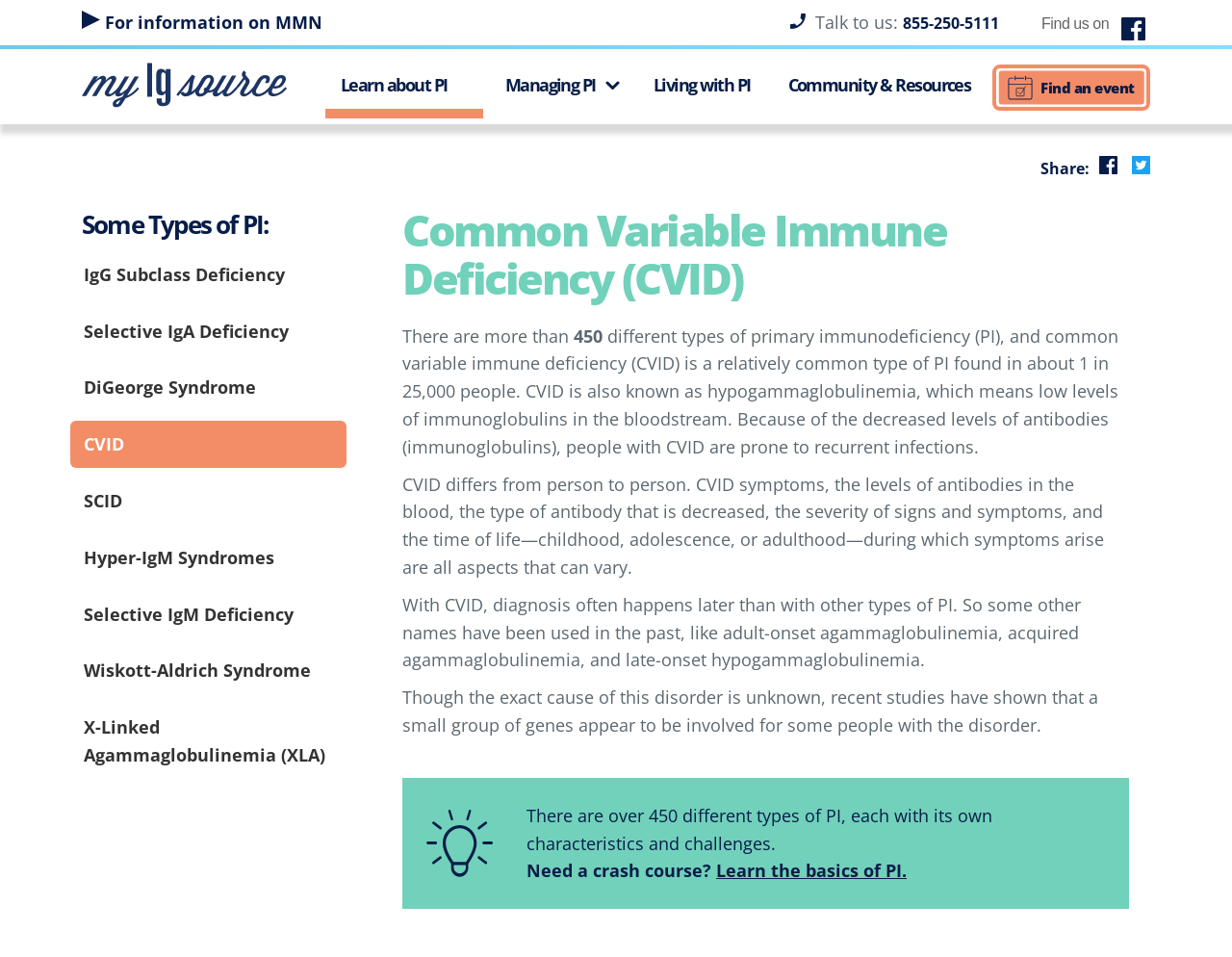Answer with a single word or phrase: 
What is the purpose of the phone icon?

to talk to someone